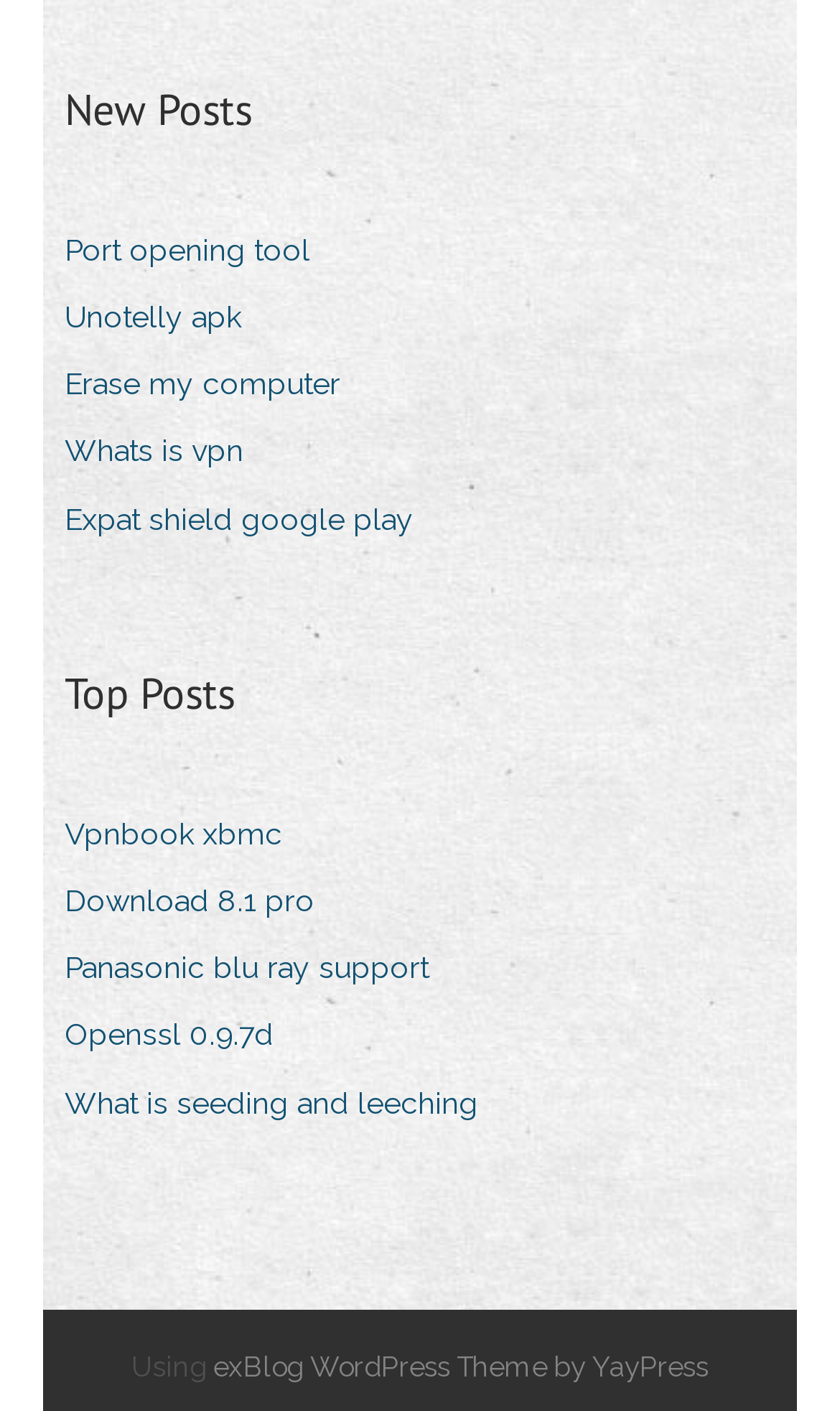Please identify the bounding box coordinates of the area that needs to be clicked to follow this instruction: "Visit 'exBlog WordPress Theme by YayPress'".

[0.254, 0.957, 0.844, 0.98]